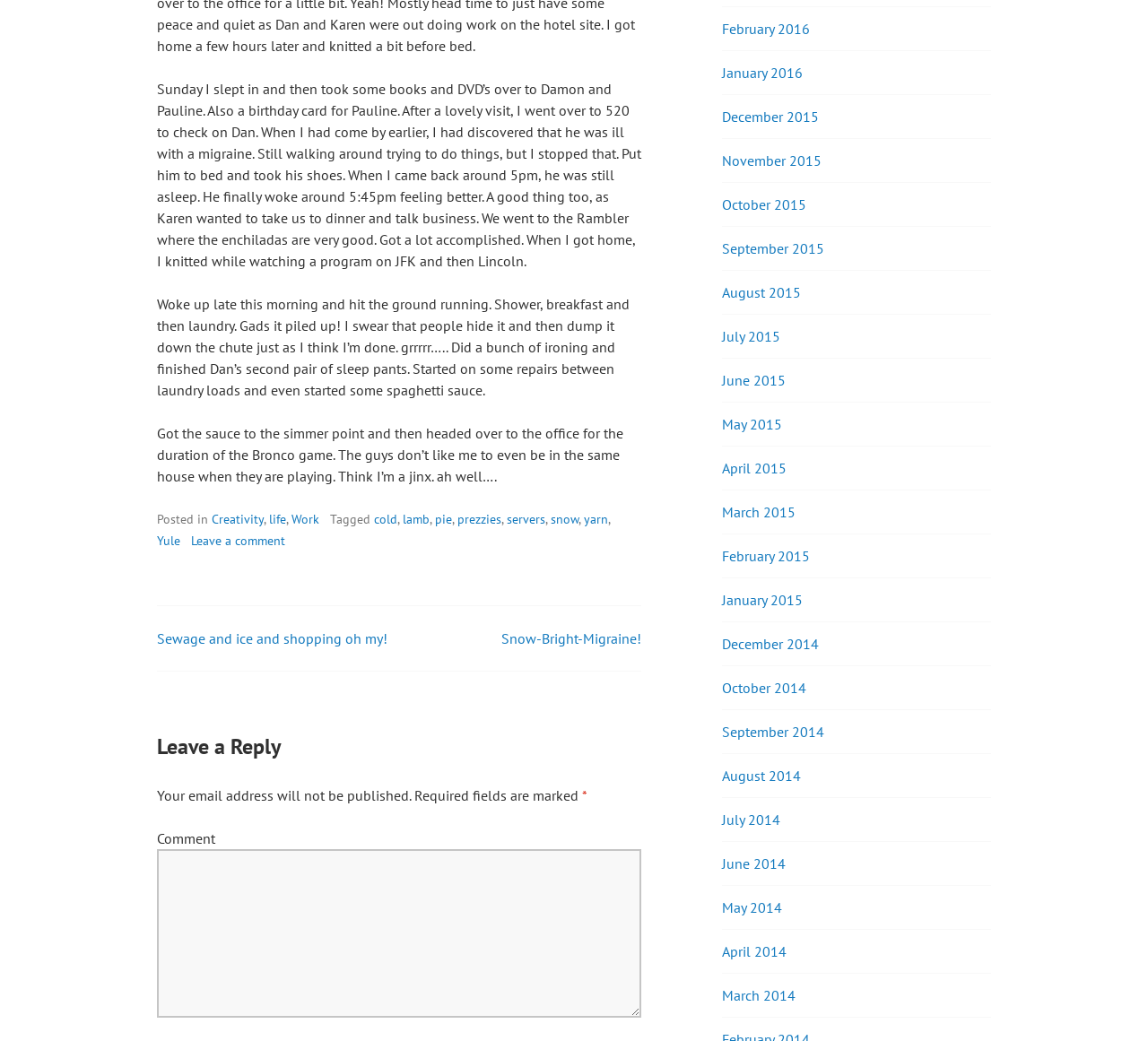Find the bounding box coordinates of the element you need to click on to perform this action: 'Click the 'Leave a comment' link'. The coordinates should be represented by four float values between 0 and 1, in the format [left, top, right, bottom].

[0.166, 0.512, 0.248, 0.527]